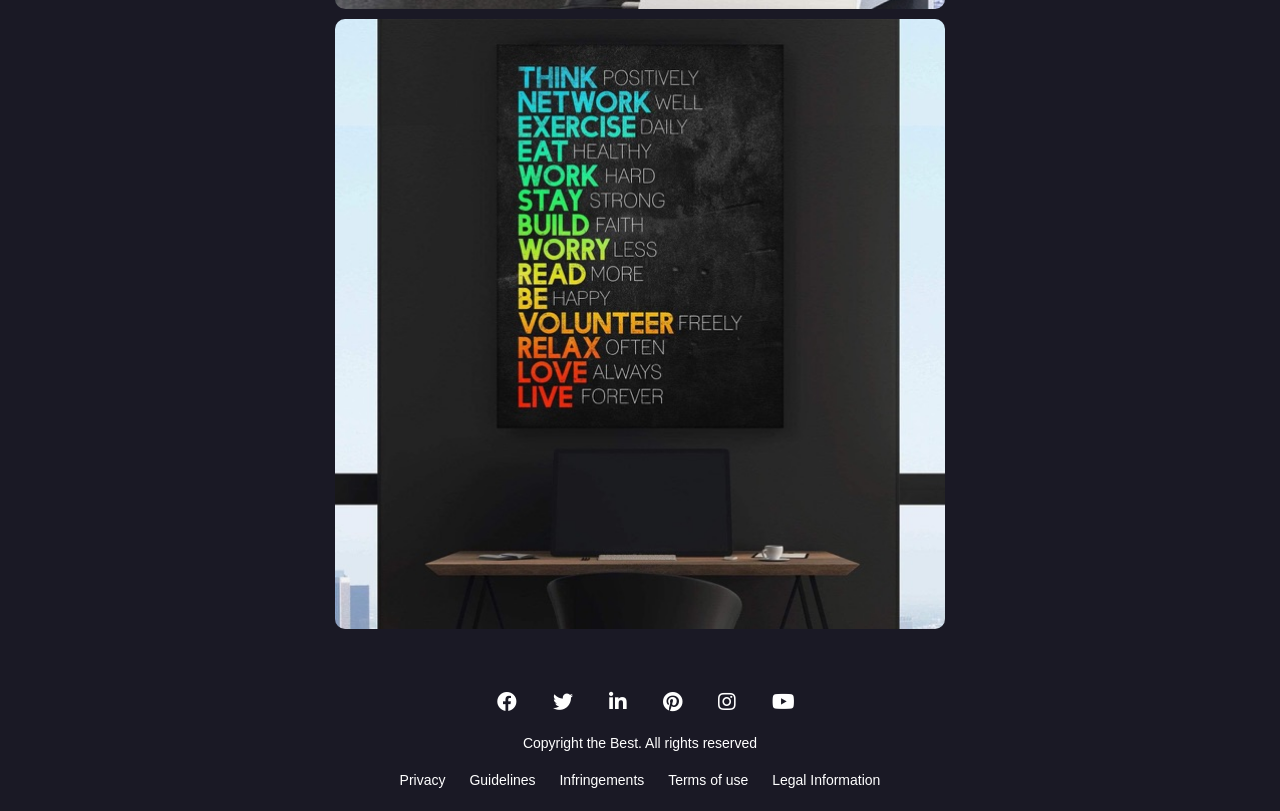Using the element description: "alt="image 3 Positive Mindset"", determine the bounding box coordinates. The coordinates should be in the format [left, top, right, bottom], with values between 0 and 1.

[0.262, 0.388, 0.738, 0.409]